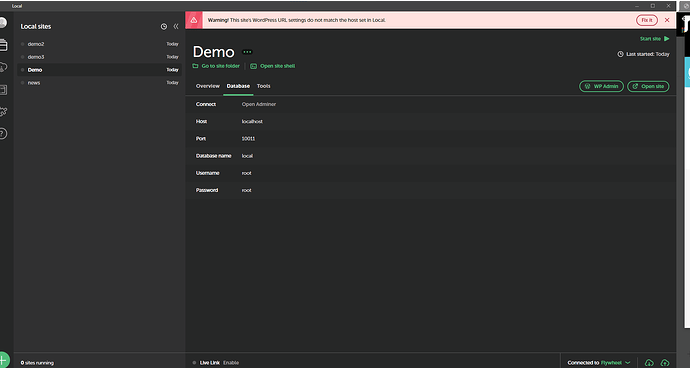What is the warning message about? Examine the screenshot and reply using just one word or a brief phrase.

WordPress URL settings